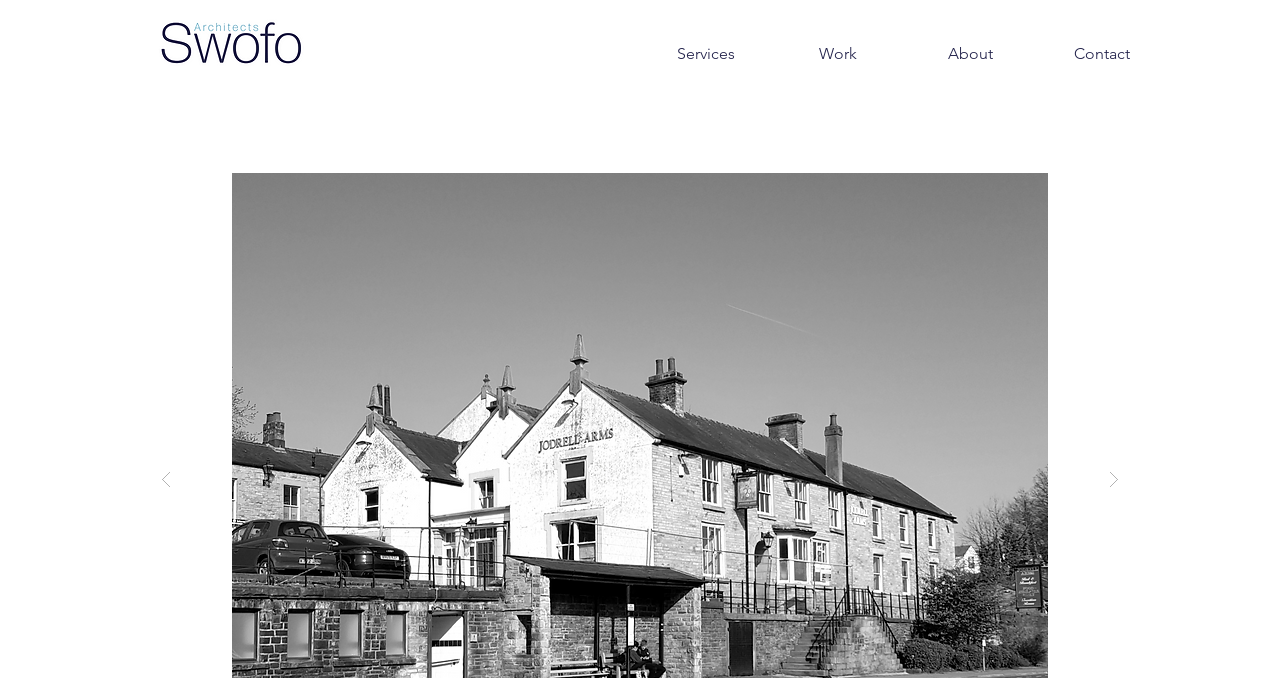Using a single word or phrase, answer the following question: 
What is the type of the root element?

Jodrell Arms Hotel